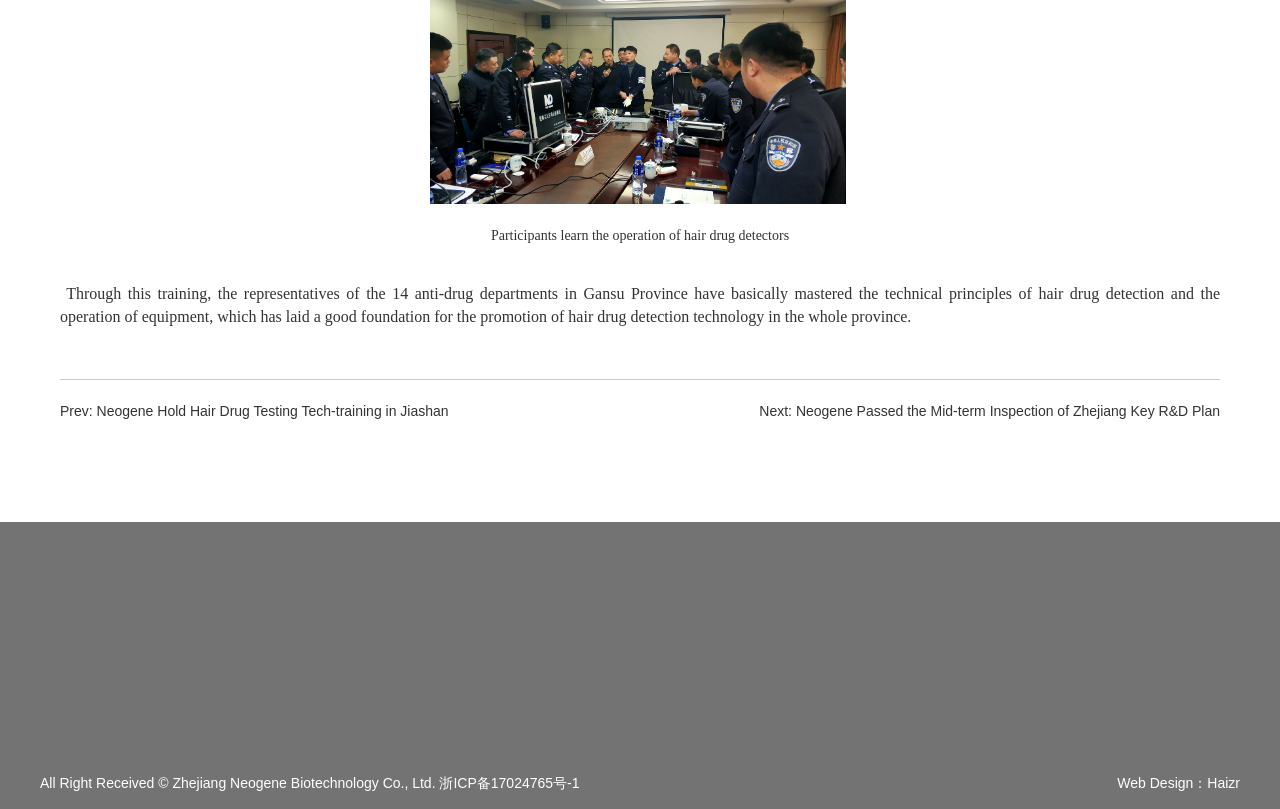What is the topic of the training?
Carefully analyze the image and provide a detailed answer to the question.

Based on the StaticText element with the content 'Participants learn the operation of hair drug detectors', it can be inferred that the topic of the training is hair drug detection.